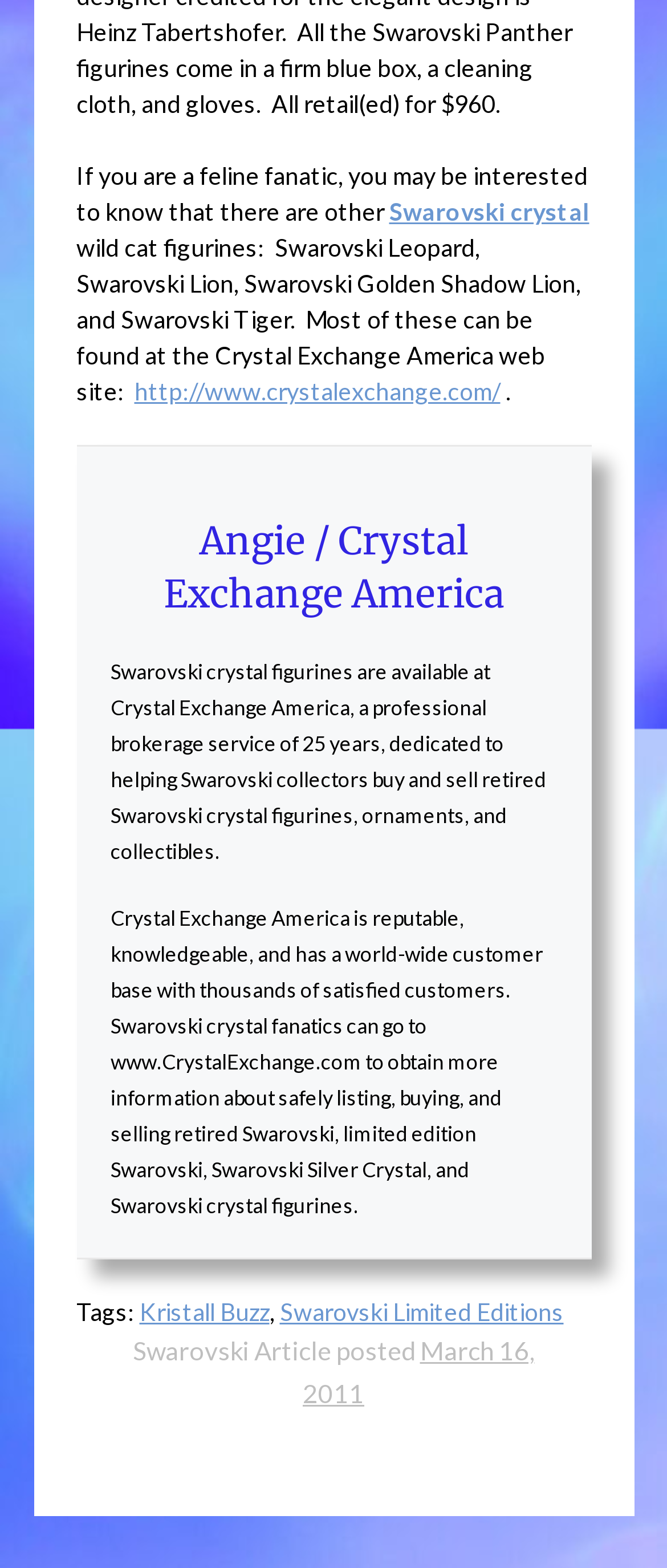Given the description of the UI element: "http://www.crystalexchange.com/", predict the bounding box coordinates in the form of [left, top, right, bottom], with each value being a float between 0 and 1.

[0.201, 0.24, 0.75, 0.258]